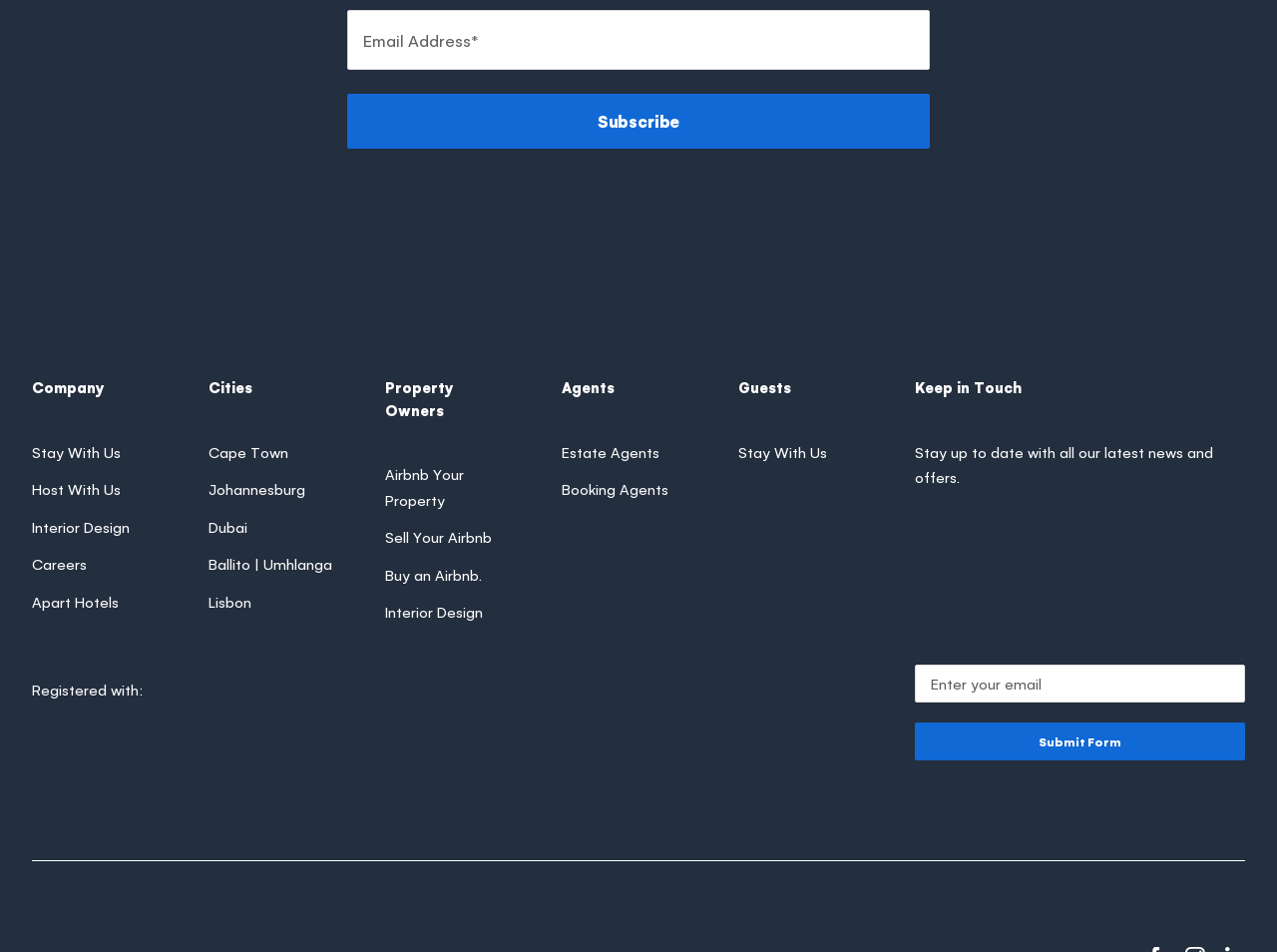Can you look at the image and give a comprehensive answer to the question:
What is the purpose of the 'Subscribe' button?

The 'Subscribe' button is located at the top of the webpage, and below it, there is a section titled 'Keep in Touch' with a description 'Stay up to date with all our latest news and offers.' This suggests that the 'Subscribe' button is intended for users to receive news and offers from the company.